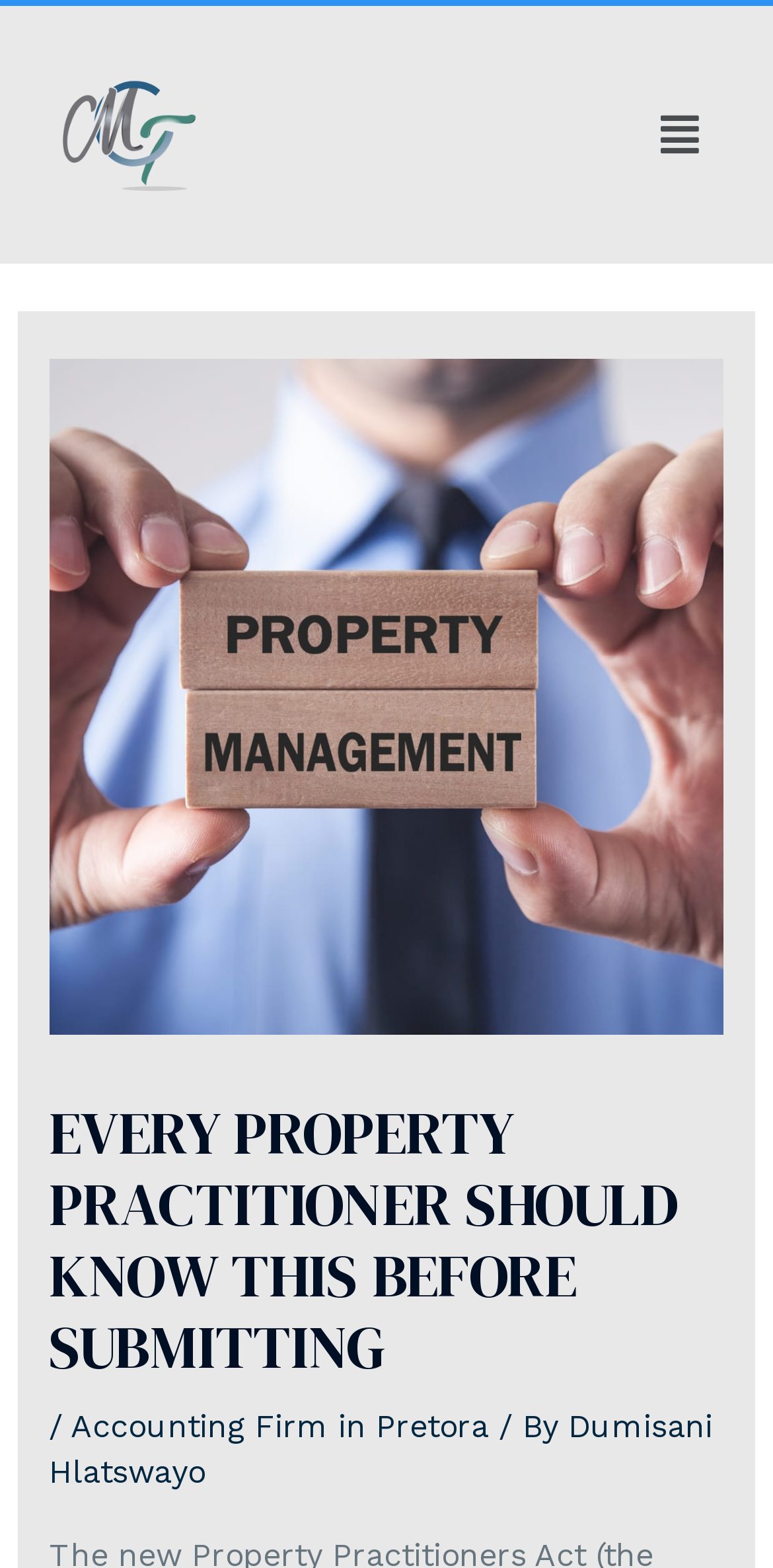For the following element description, predict the bounding box coordinates in the format (top-left x, top-left y, bottom-right x, bottom-right y). All values should be floating point numbers between 0 and 1. Description: Menu

[0.835, 0.062, 0.923, 0.11]